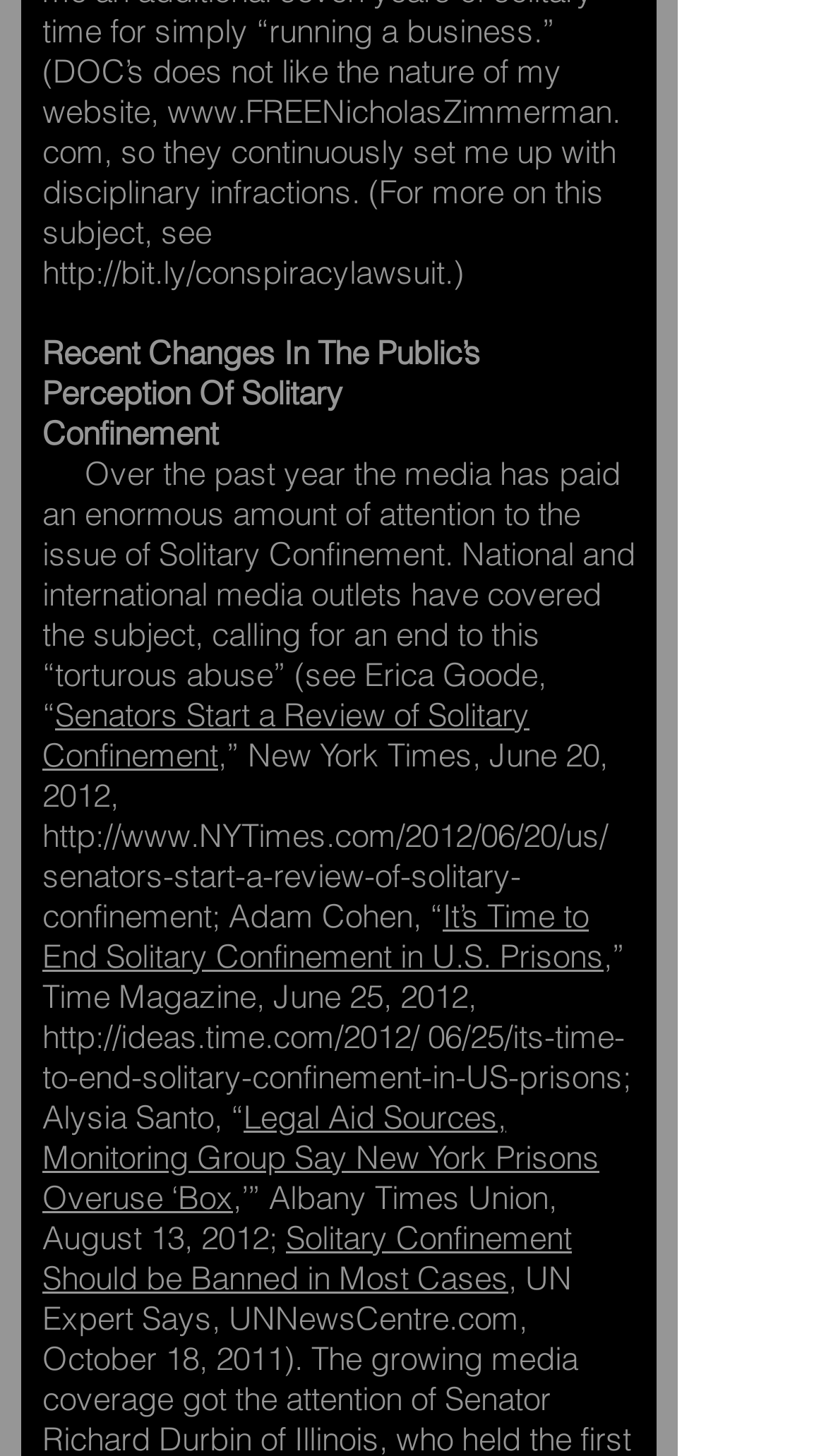What is the purpose of the link 'http://bit.ly/conspiracylawsuit'?
Please provide a comprehensive answer based on the contents of the image.

The link 'http://bit.ly/conspiracylawsuit' is likely provided to offer additional information or resources related to the topic of conspiracy lawsuits, which is mentioned in the surrounding text.